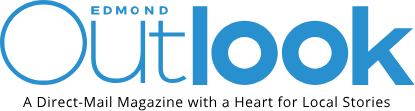What is the style of the font used for 'Edmond'?
Using the information from the image, answer the question thoroughly.

The caption describes the font used for 'Edmond' as playful, which suggests that it is a creative and informal font style that adds to the modern aesthetic of the logo.